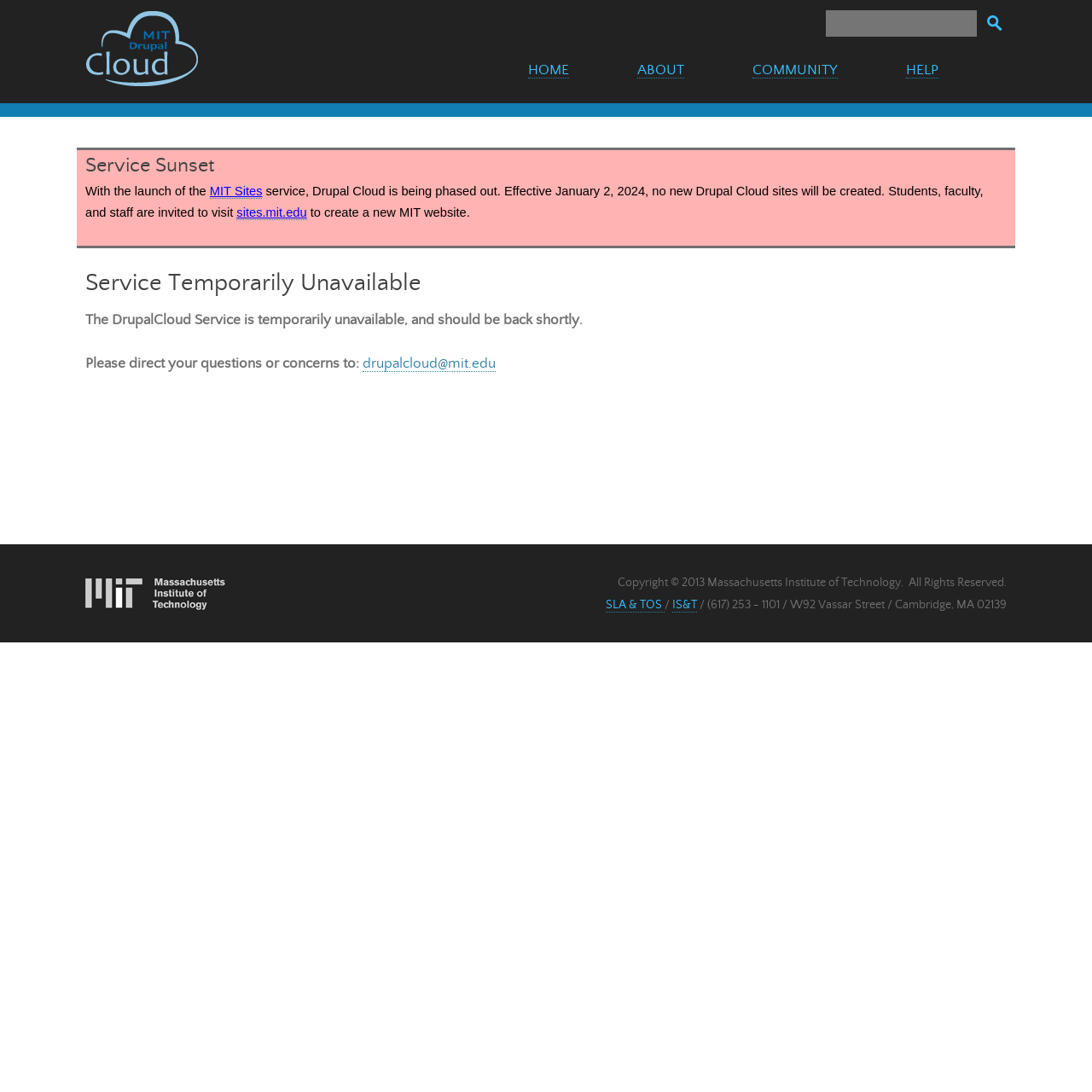Provide a short, one-word or phrase answer to the question below:
What is the alternative service being launched?

MIT Sites